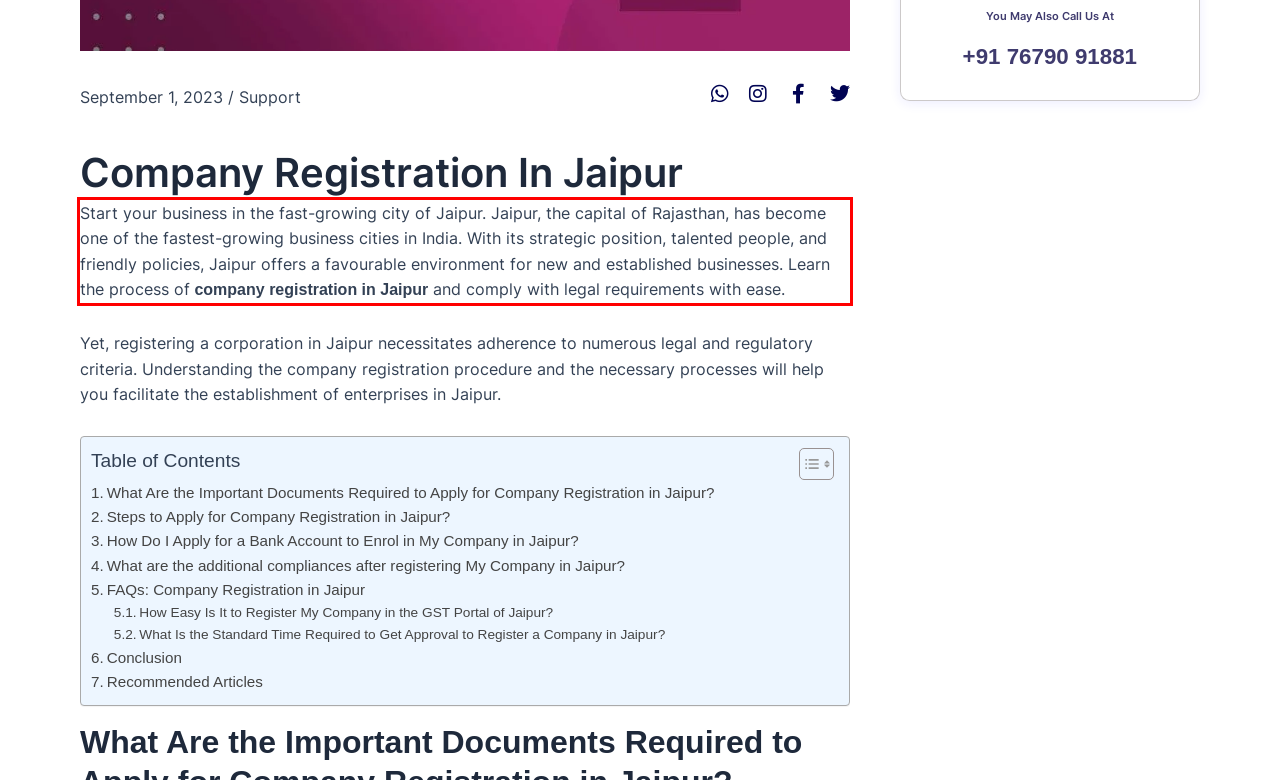Please examine the screenshot of the webpage and read the text present within the red rectangle bounding box.

Start your business in the fast-growing city of Jaipur. Jaipur, the capital of Rajasthan, has become one of the fastest-growing business cities in India. With its strategic position, talented people, and friendly policies, Jaipur offers a favourable environment for new and established businesses. Learn the process of company registration in Jaipur and comply with legal requirements with ease.